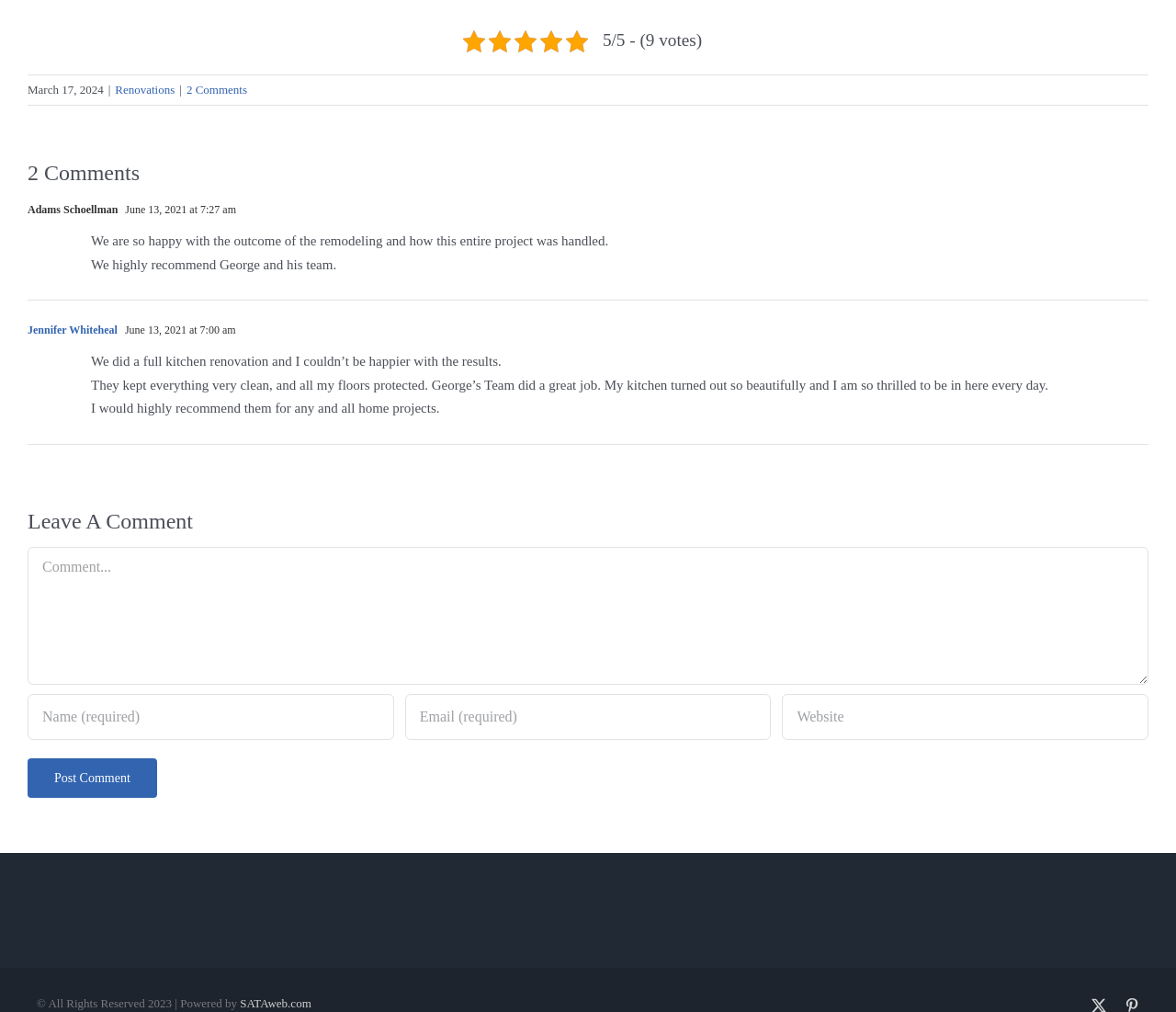Please provide a short answer using a single word or phrase for the question:
What is the name of the person who commented on June 13, 2021, at 7:27 am?

Adams Schoellman